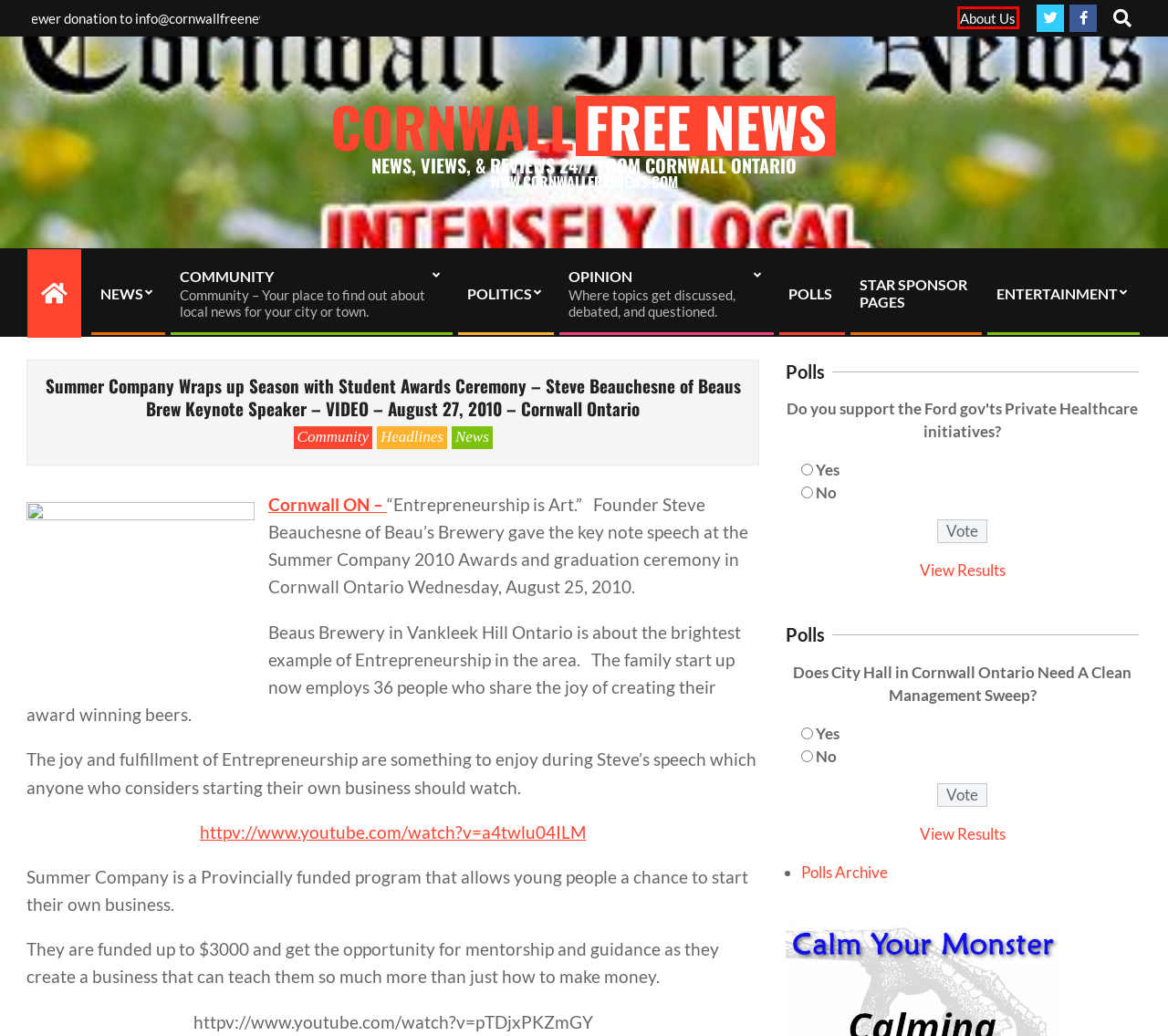Review the screenshot of a webpage that includes a red bounding box. Choose the webpage description that best matches the new webpage displayed after clicking the element within the bounding box. Here are the candidates:
A. Opinion – The Cornwall Free News
B. POLLS – The Cornwall Free News
C. News – The Cornwall Free News
D. Headlines – The Cornwall Free News
E. Star Sponsor Pages – The Cornwall Free News
F. Community – The Cornwall Free News
G. Entertainment – The Cornwall Free News
H. The Cornwall Free News – News, Views, & Reviews 24/7 from Cornwall Ontario

H